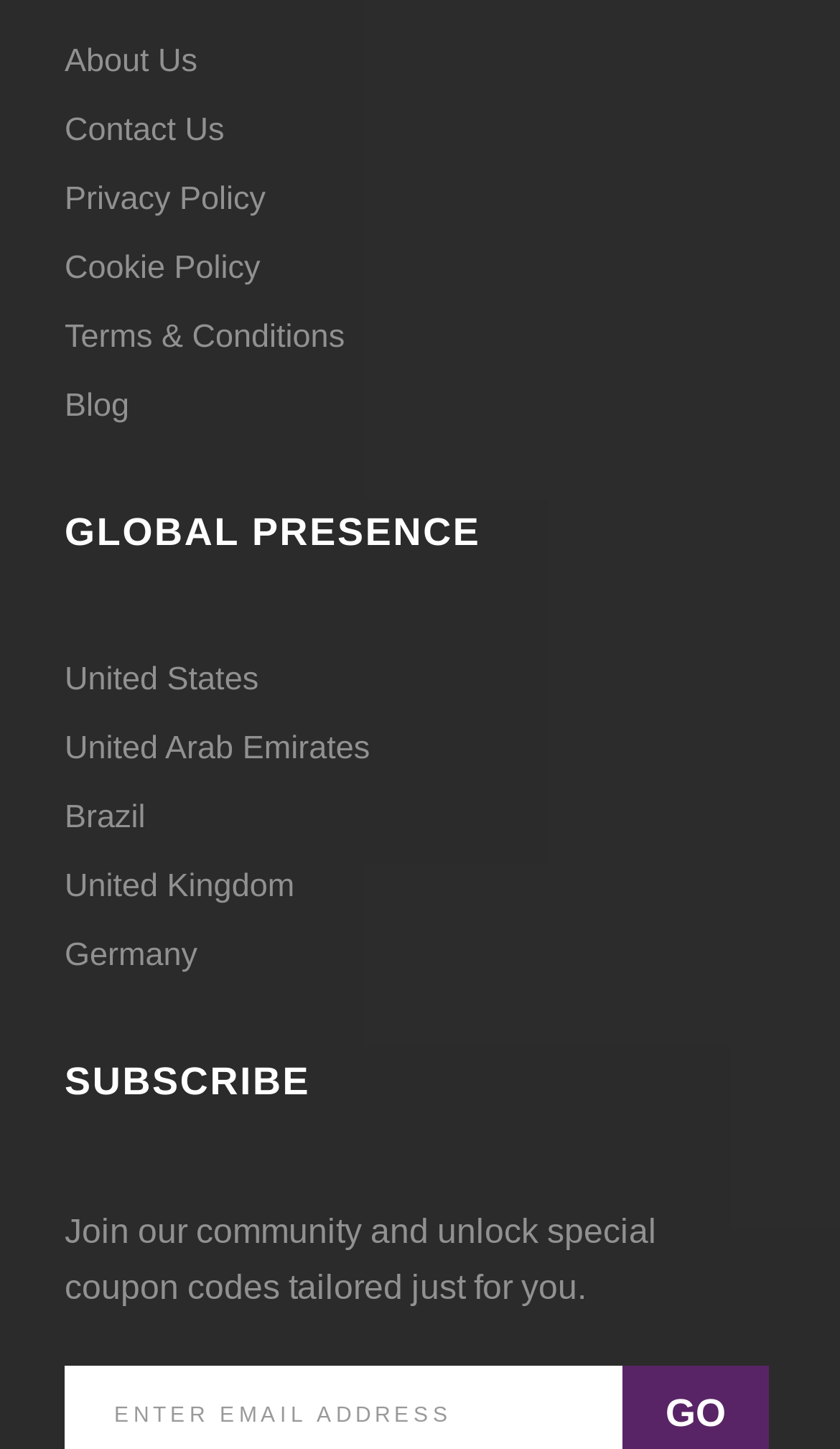Select the bounding box coordinates of the element I need to click to carry out the following instruction: "Click on the Blog link".

[0.077, 0.268, 0.154, 0.293]